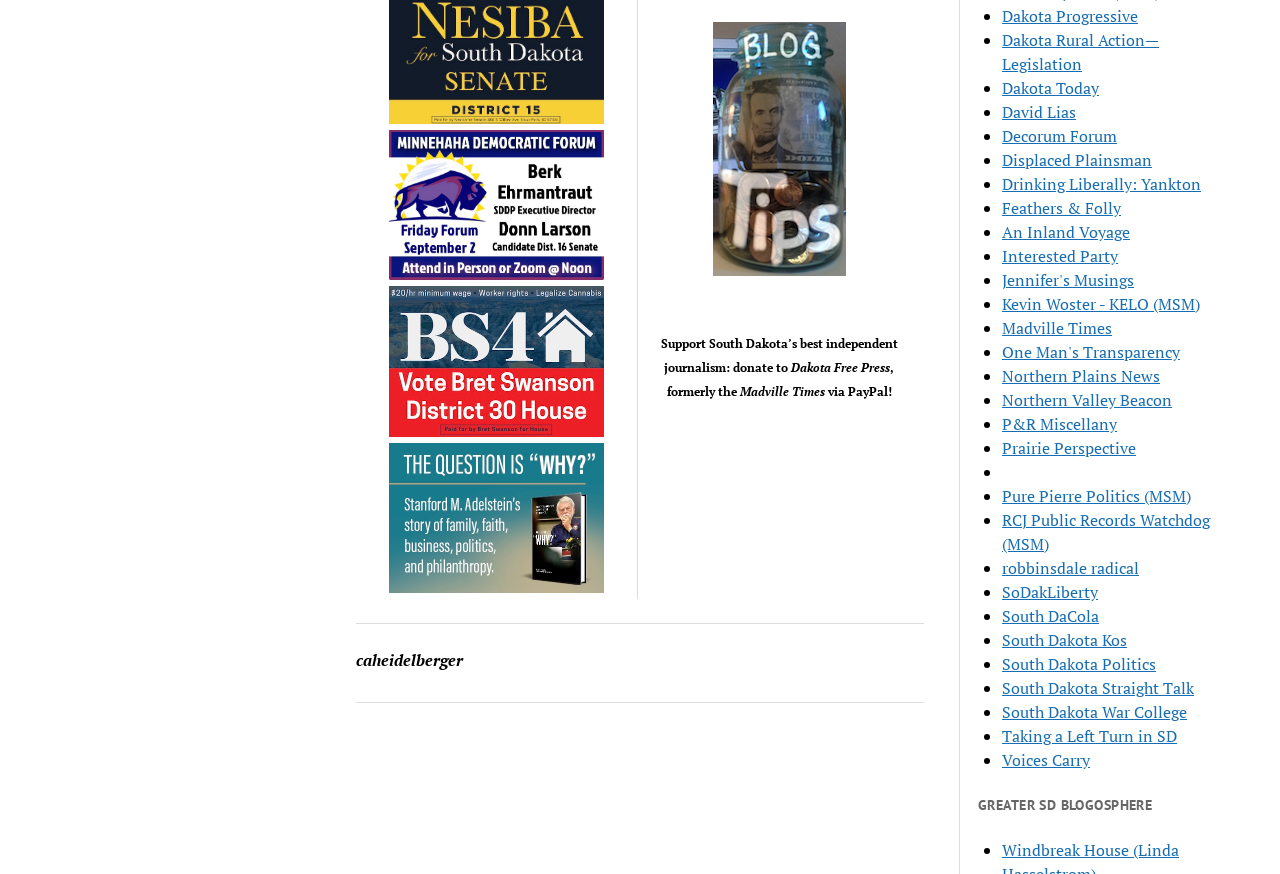Kindly respond to the following question with a single word or a brief phrase: 
What is the text of the static text element above the 'Donate' button?

Support South Dakota’s best independent journalism: donate to